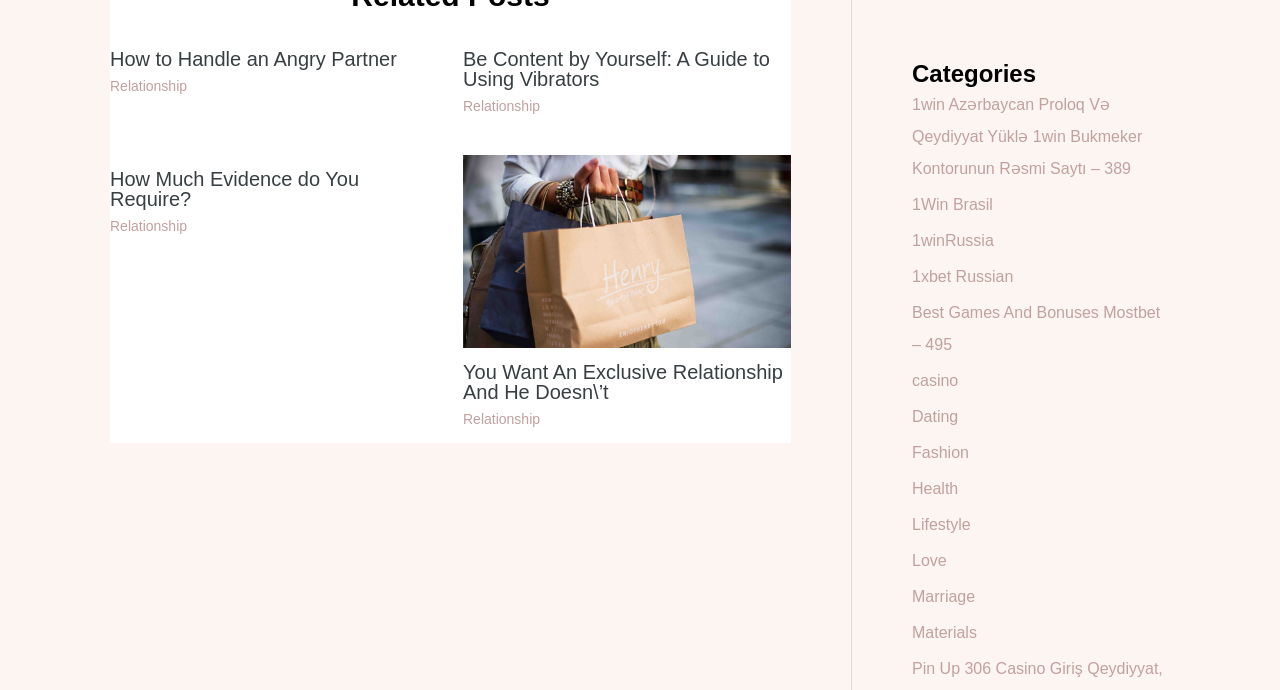Answer the following inquiry with a single word or phrase:
How many links are related to 'Relationship'?

4